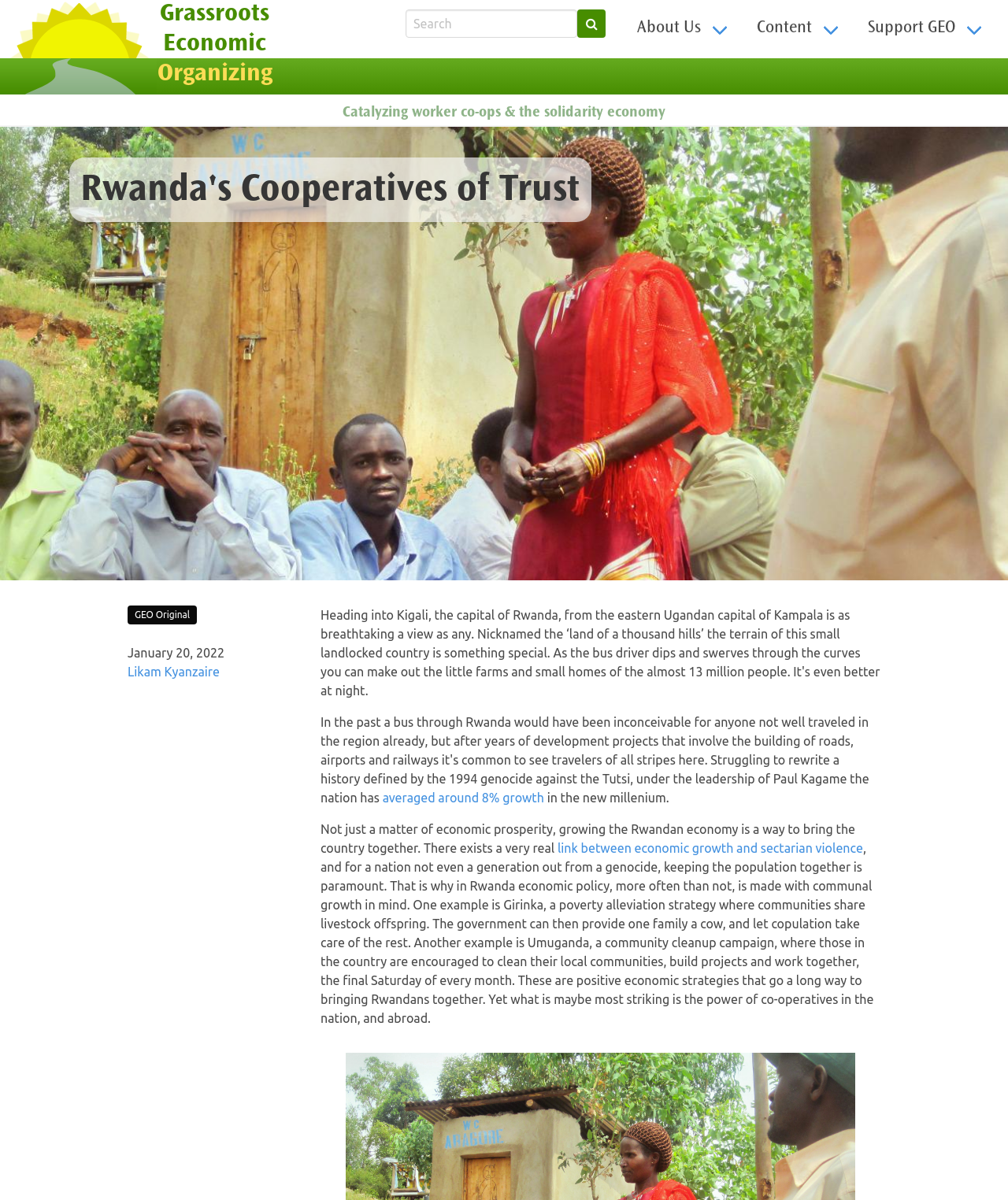Identify the bounding box coordinates of the region that should be clicked to execute the following instruction: "Read about GEO Original".

[0.127, 0.504, 0.195, 0.52]